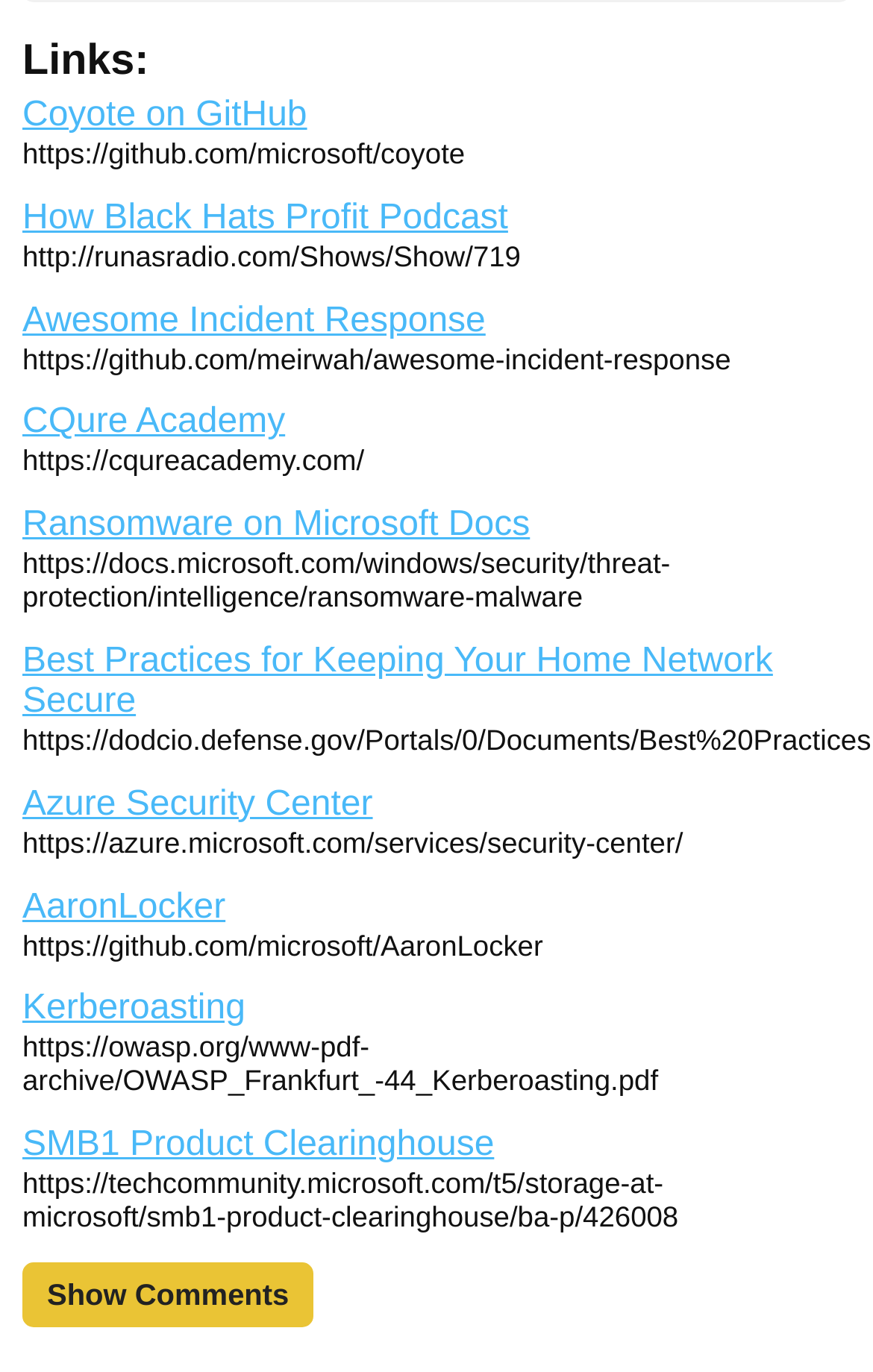Could you provide the bounding box coordinates for the portion of the screen to click to complete this instruction: "Click on Show Comments"?

[0.026, 0.92, 0.359, 0.967]